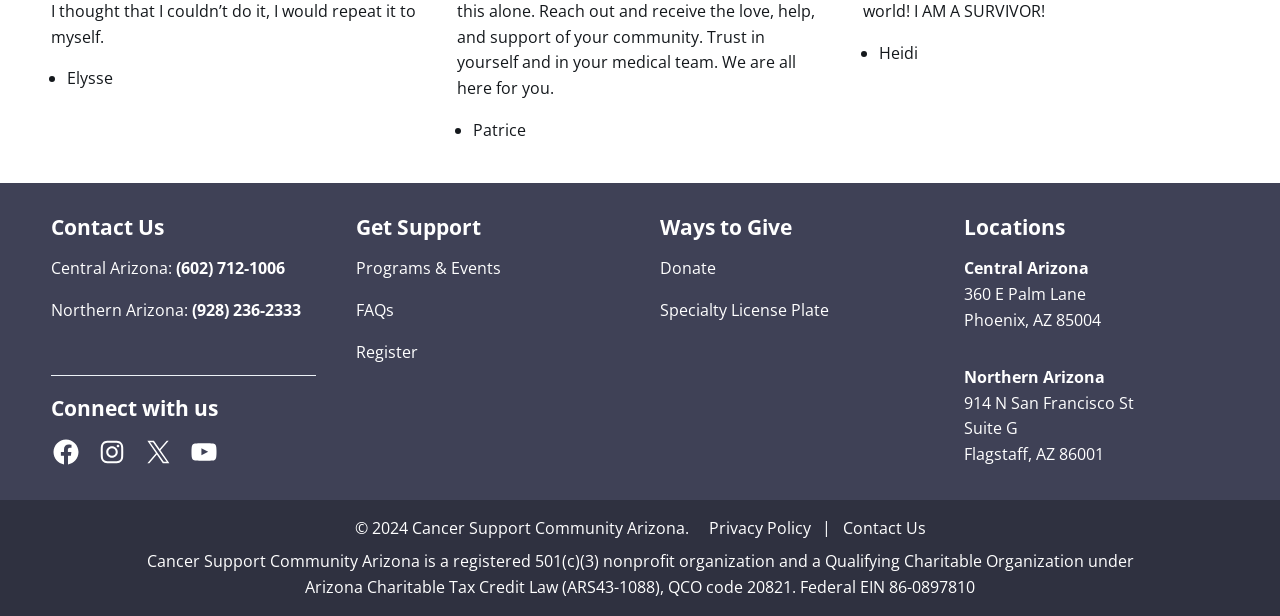Given the element description: "X (Twitter)", predict the bounding box coordinates of this UI element. The coordinates must be four float numbers between 0 and 1, given as [left, top, right, bottom].

[0.112, 0.71, 0.135, 0.758]